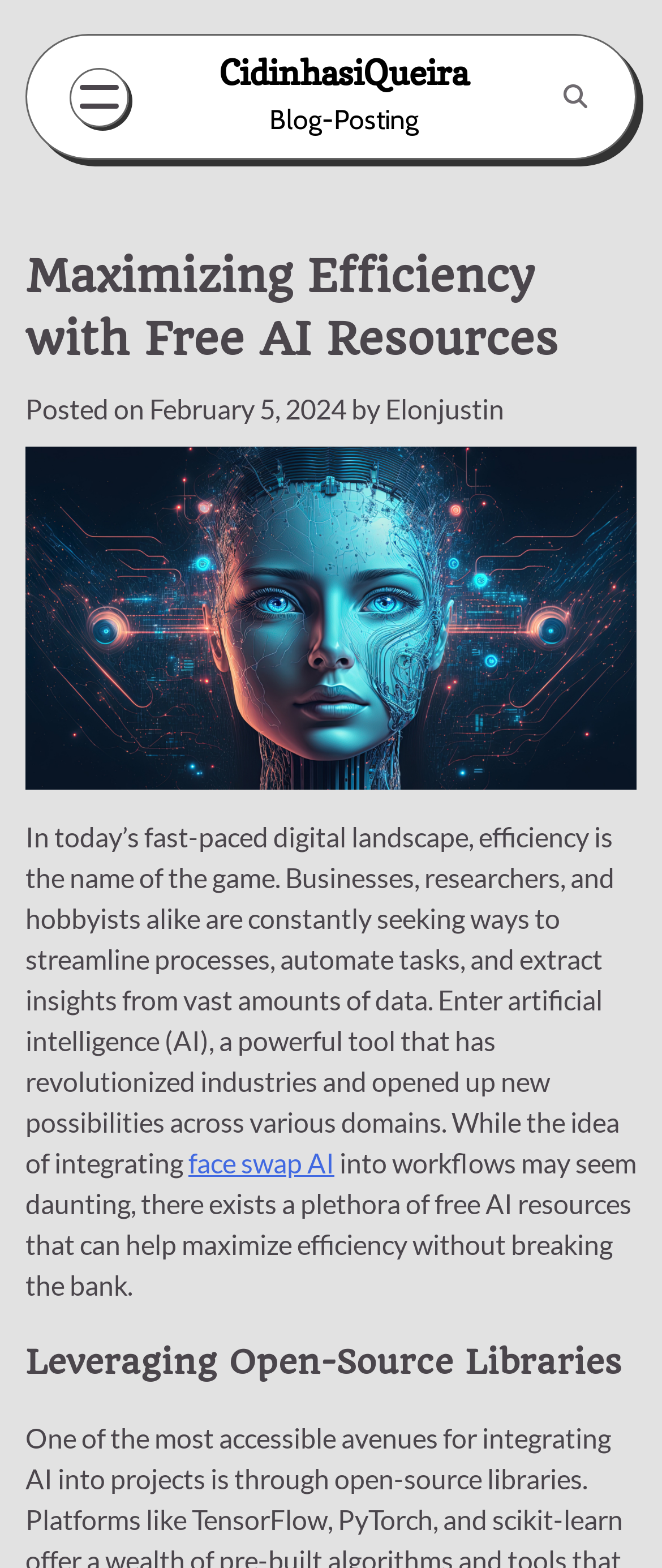Please give a one-word or short phrase response to the following question: 
What is the topic of the article?

Maximizing Efficiency with Free AI Resources